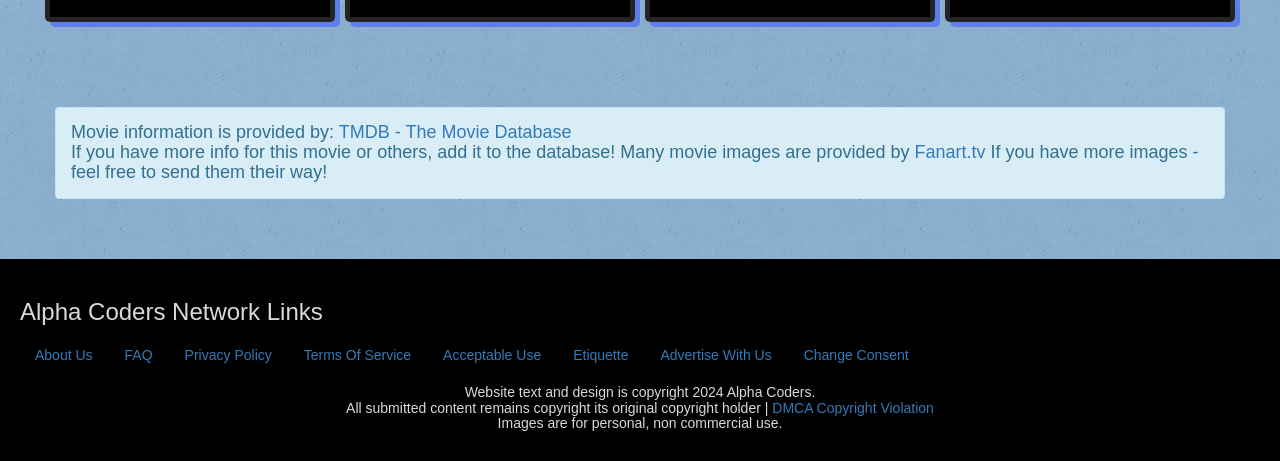How many links are there in the 'Alpha Coders Network Links' section?
Answer the question in a detailed and comprehensive manner.

The 'Alpha Coders Network Links' section has 9 links, which are 'About Us', 'FAQ', 'Privacy Policy', 'Terms Of Service', 'Acceptable Use', 'Etiquette', 'Advertise With Us', and 'Change Consent'.